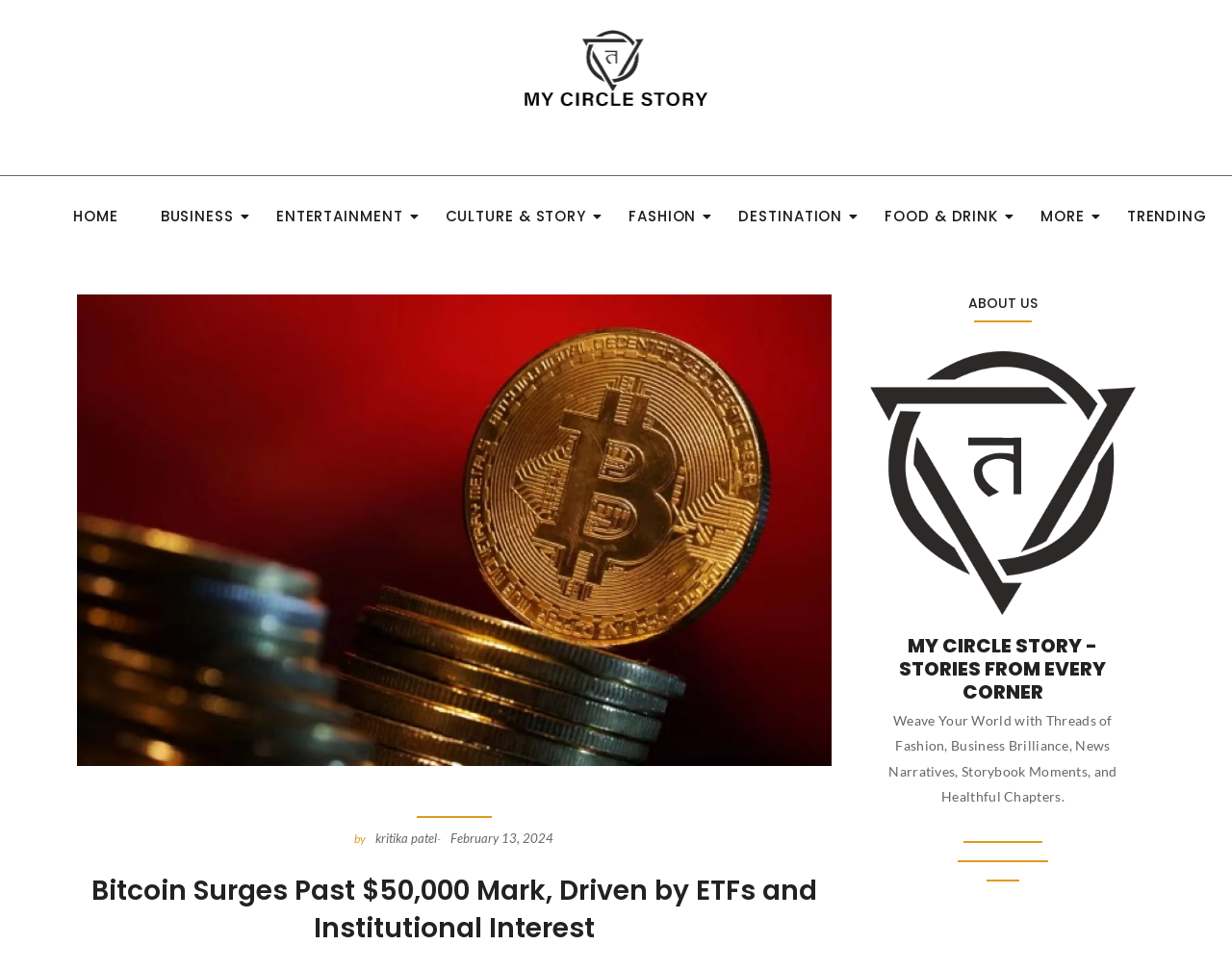Given the description CULTURE & STORY, predict the bounding box coordinates of the UI element. Ensure the coordinates are in the format (top-left x, top-left y, bottom-right x, bottom-right y) and all values are between 0 and 1.

[0.352, 0.204, 0.485, 0.244]